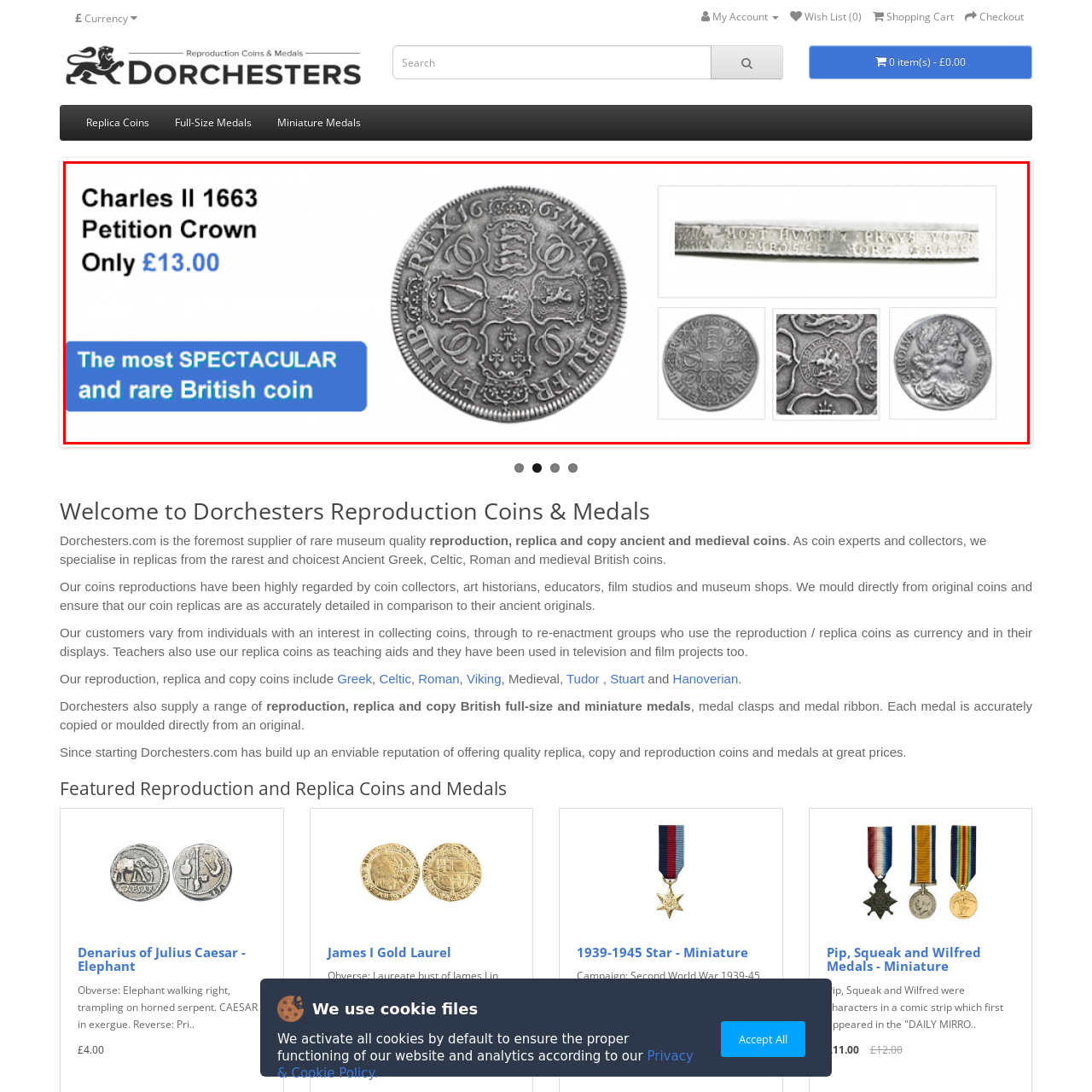Thoroughly describe the content of the image found within the red border.

This image showcases the Charles II Petition Crown, dated 1663, which is presented as a remarkable example of British coinage. The crown is prominently displayed in the center, revealing intricate engravings that highlight its historical significance. Accompanying images provide detailed views of various aspects of the coin, including its obverse and reverse designs, showcasing its artistic craftsmanship.

To the left of the main coin image, bold text states "Charles II 1663 Petition Crown," followed by the price of "Only £13.00," emphasizing its affordability for collectors. Below this, a vibrant blue banner proclaims it to be "The most SPECTACULAR and rare British coin," reinforcing its appeal as a sought-after item for numismatists and history enthusiasts alike. This striking layout not only highlights the beauty of the coin but also serves to attract potential buyers with its engaging visual presentation.